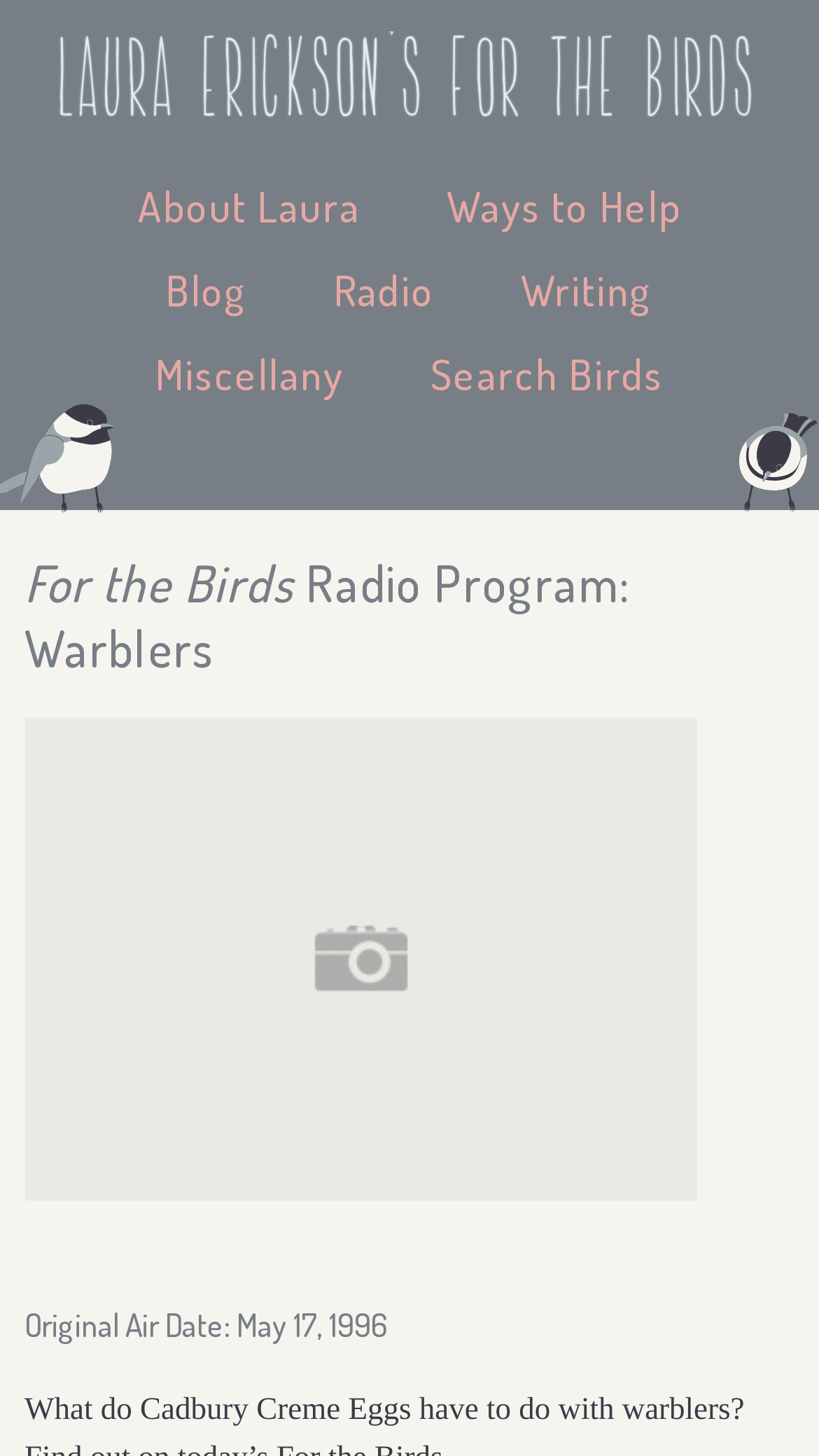Find the bounding box coordinates of the clickable area required to complete the following action: "explore the blog".

[0.156, 0.171, 0.349, 0.228]